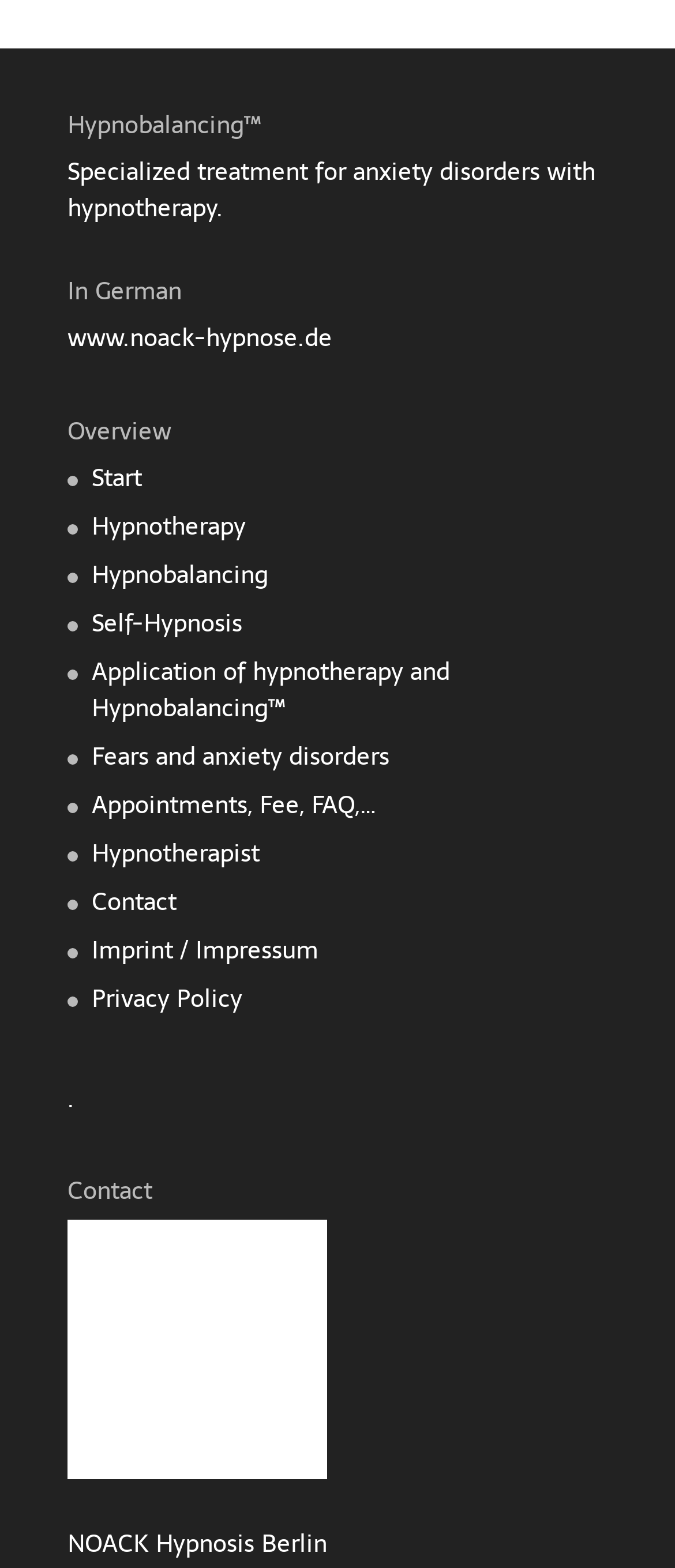Specify the bounding box coordinates of the area to click in order to follow the given instruction: "Learn about 'Fears and anxiety disorders'."

[0.136, 0.47, 0.577, 0.494]